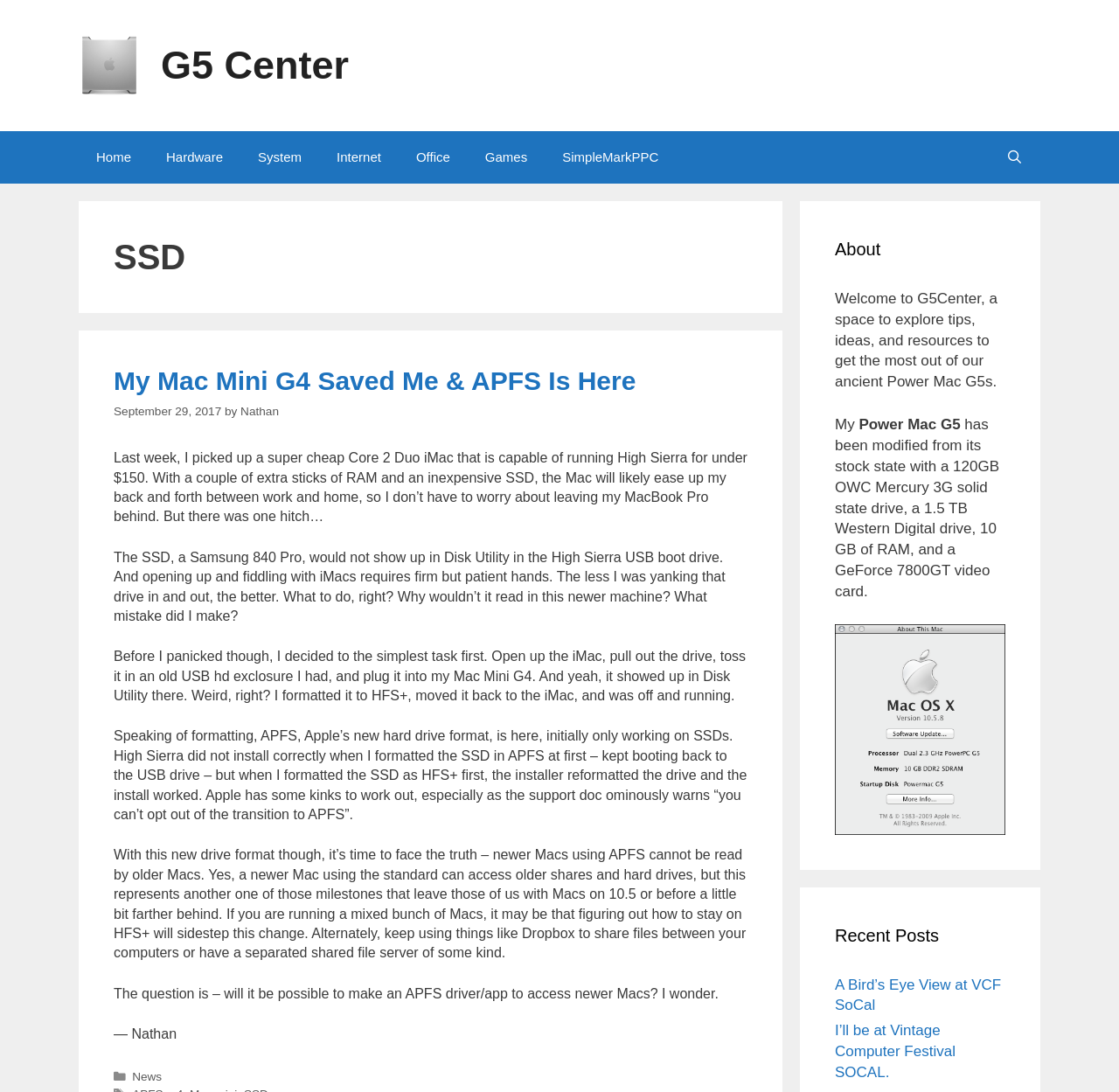Determine the bounding box coordinates of the region I should click to achieve the following instruction: "Click on the 'Sign Up' button". Ensure the bounding box coordinates are four float numbers between 0 and 1, i.e., [left, top, right, bottom].

None